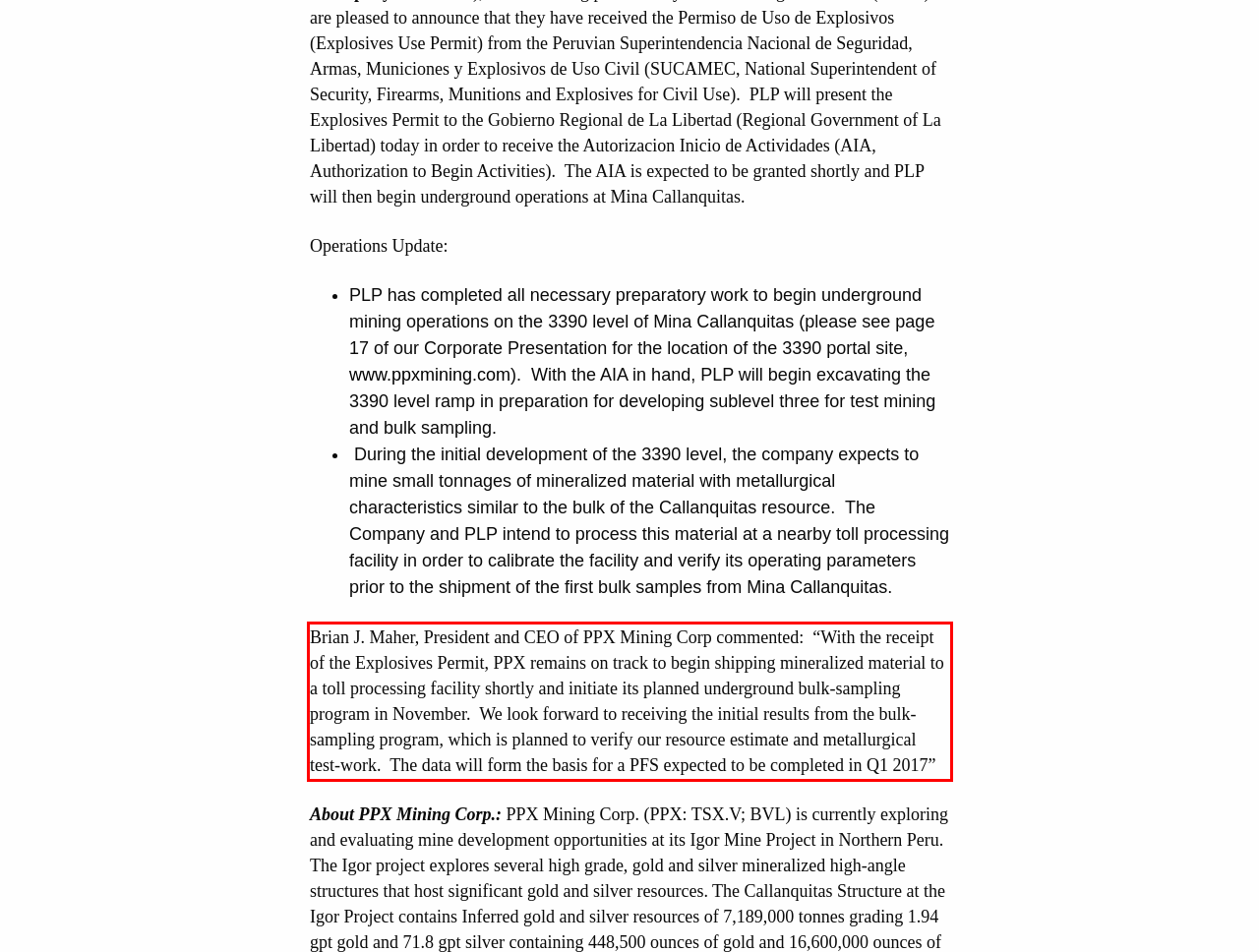Review the webpage screenshot provided, and perform OCR to extract the text from the red bounding box.

Brian J. Maher, President and CEO of PPX Mining Corp commented: “With the receipt of the Explosives Permit, PPX remains on track to begin shipping mineralized material to a toll processing facility shortly and initiate its planned underground bulk-sampling program in November. We look forward to receiving the initial results from the bulk-sampling program, which is planned to verify our resource estimate and metallurgical test-work. The data will form the basis for a PFS expected to be completed in Q1 2017”